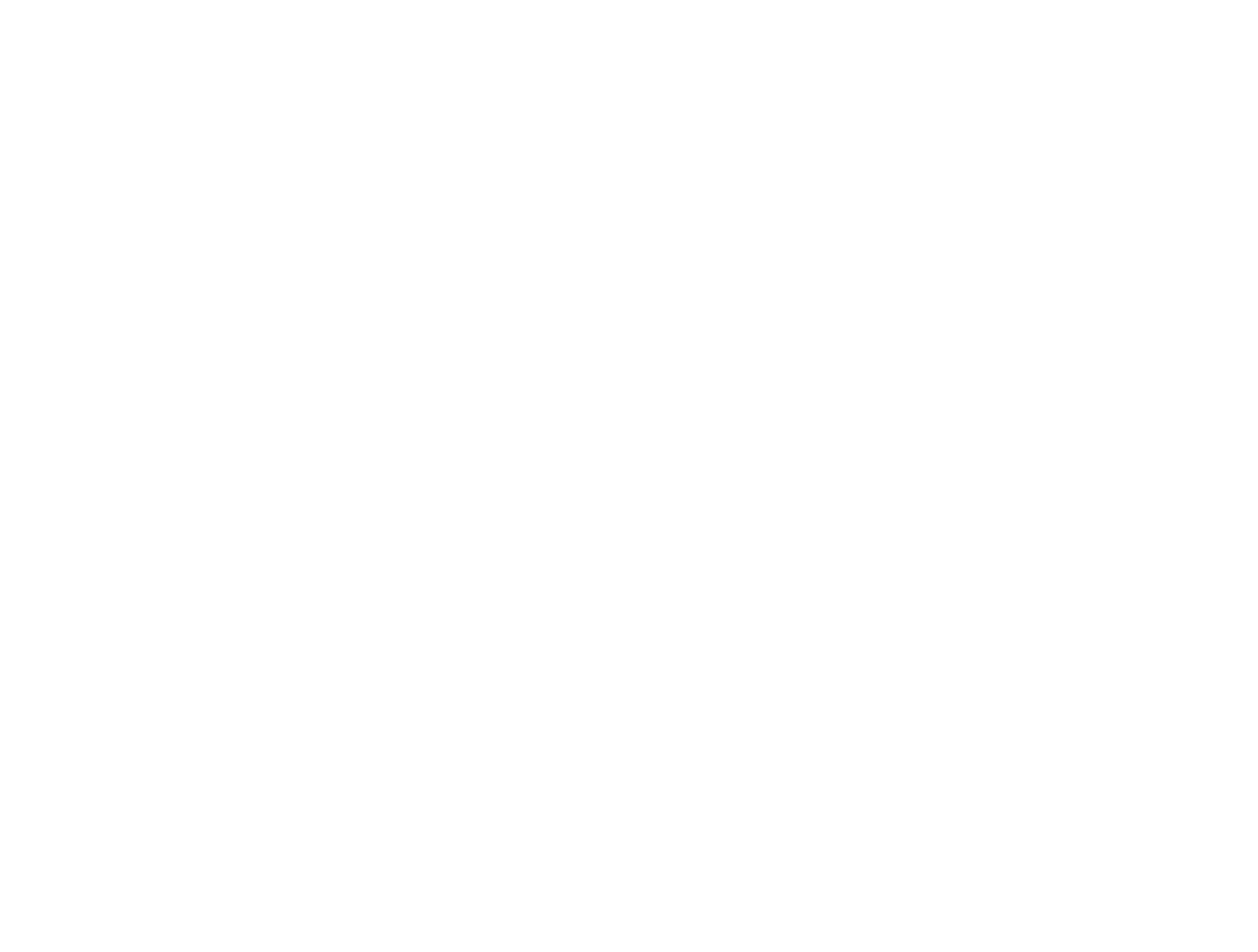Please locate the bounding box coordinates for the element that should be clicked to achieve the following instruction: "Click on the 'The Business Times' link". Ensure the coordinates are given as four float numbers between 0 and 1, i.e., [left, top, right, bottom].

[0.041, 0.041, 0.189, 0.061]